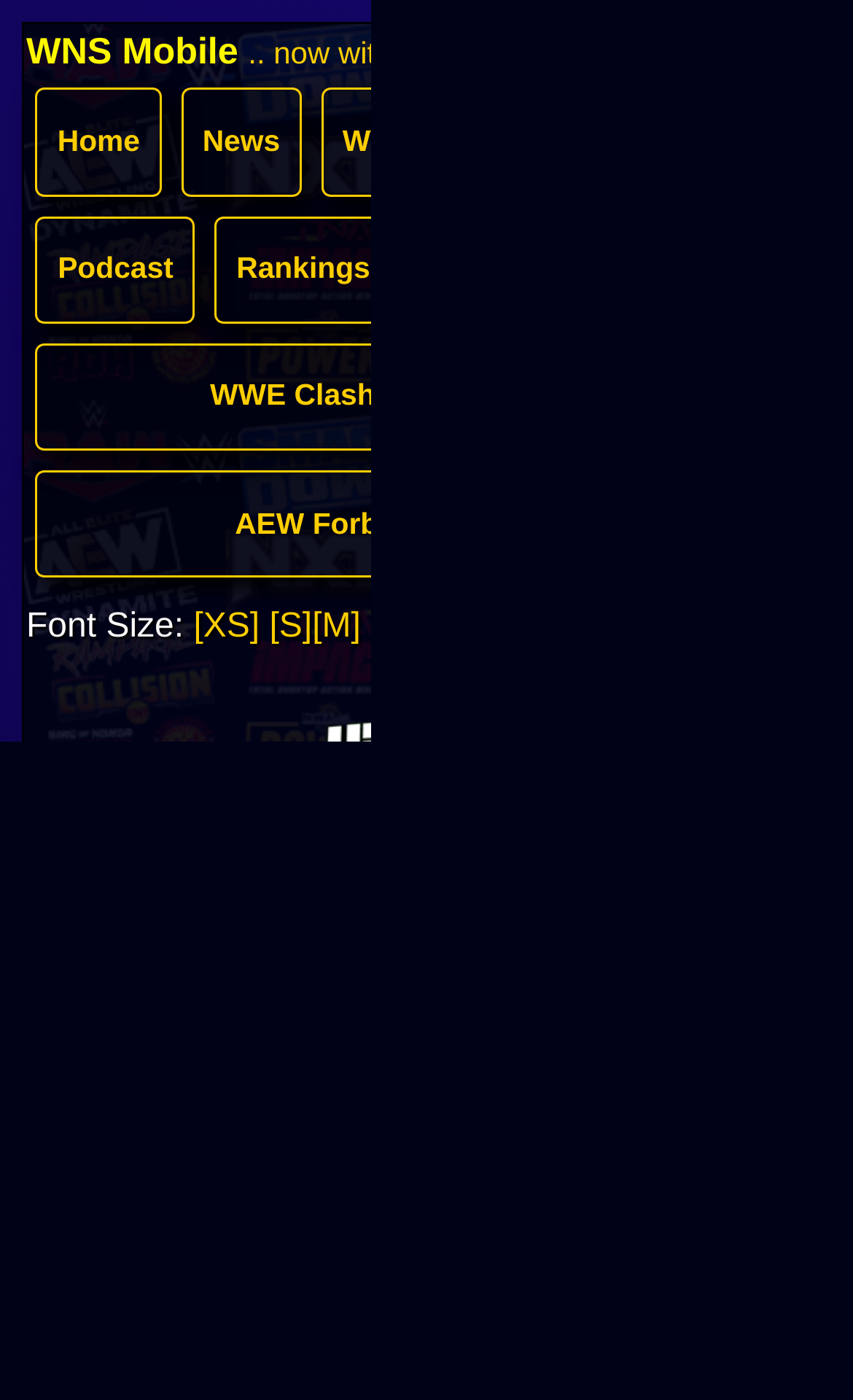Find the bounding box coordinates of the area to click in order to follow the instruction: "Visit WNS Home".

[0.031, 0.588, 0.969, 0.616]